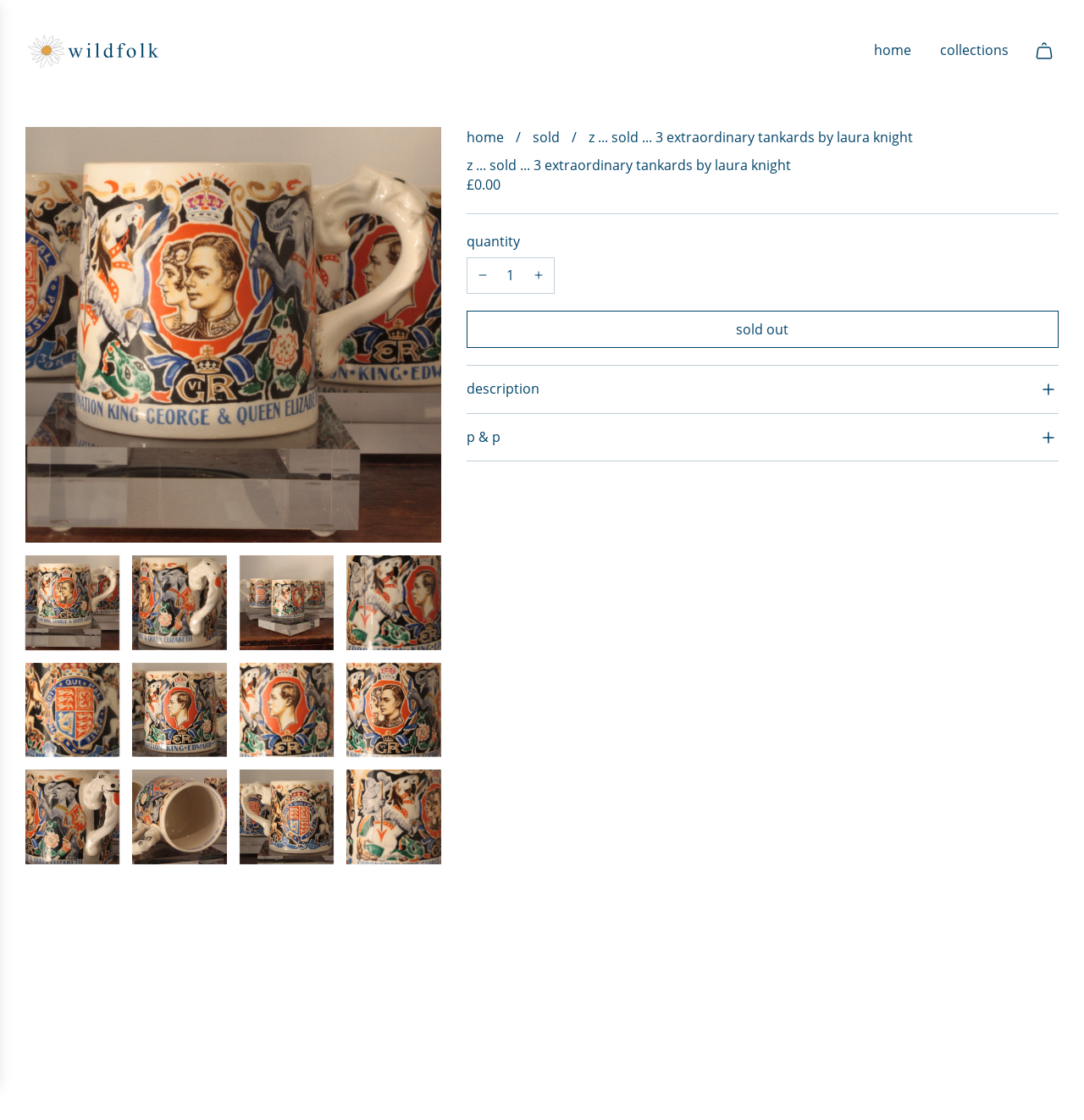Provide your answer in one word or a succinct phrase for the question: 
How many navigation links are in the breadcrumbs?

3